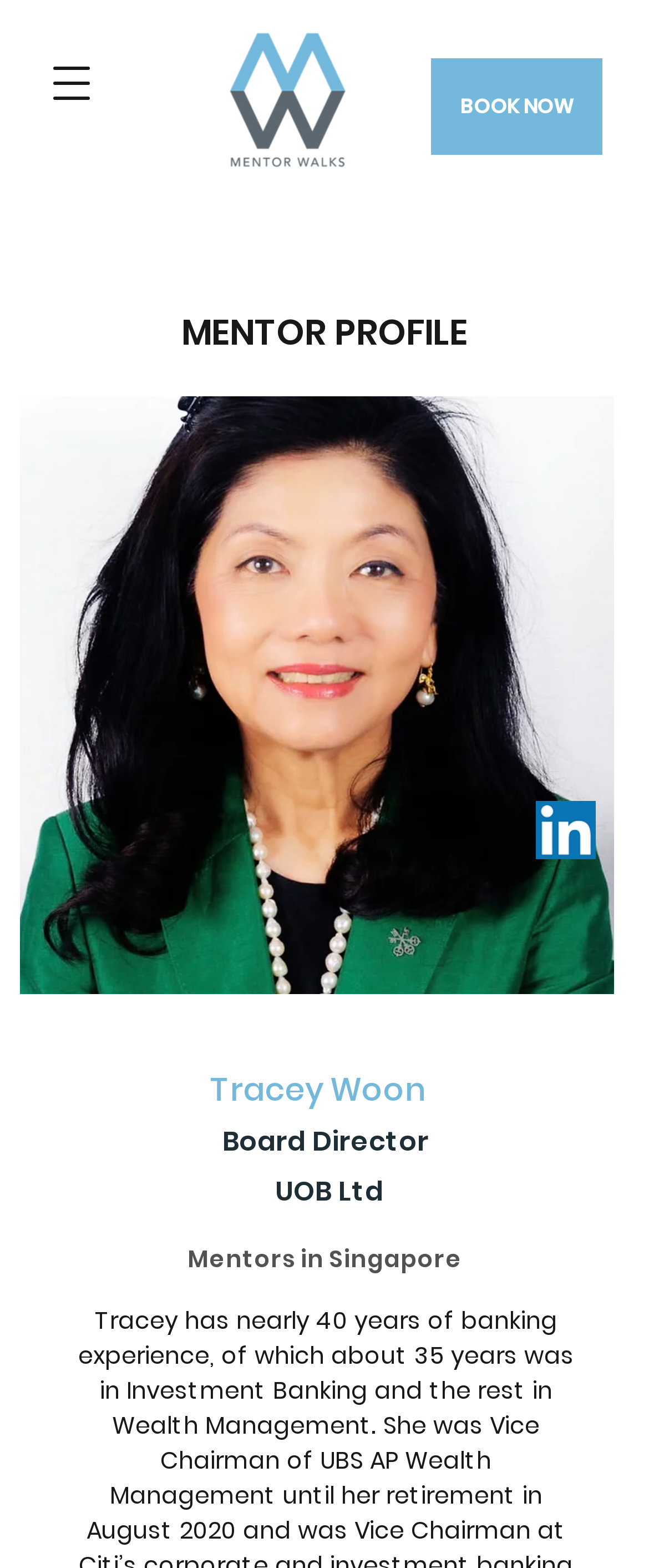What is the profession of Tracey Woon?
Refer to the image and respond with a one-word or short-phrase answer.

Board Director